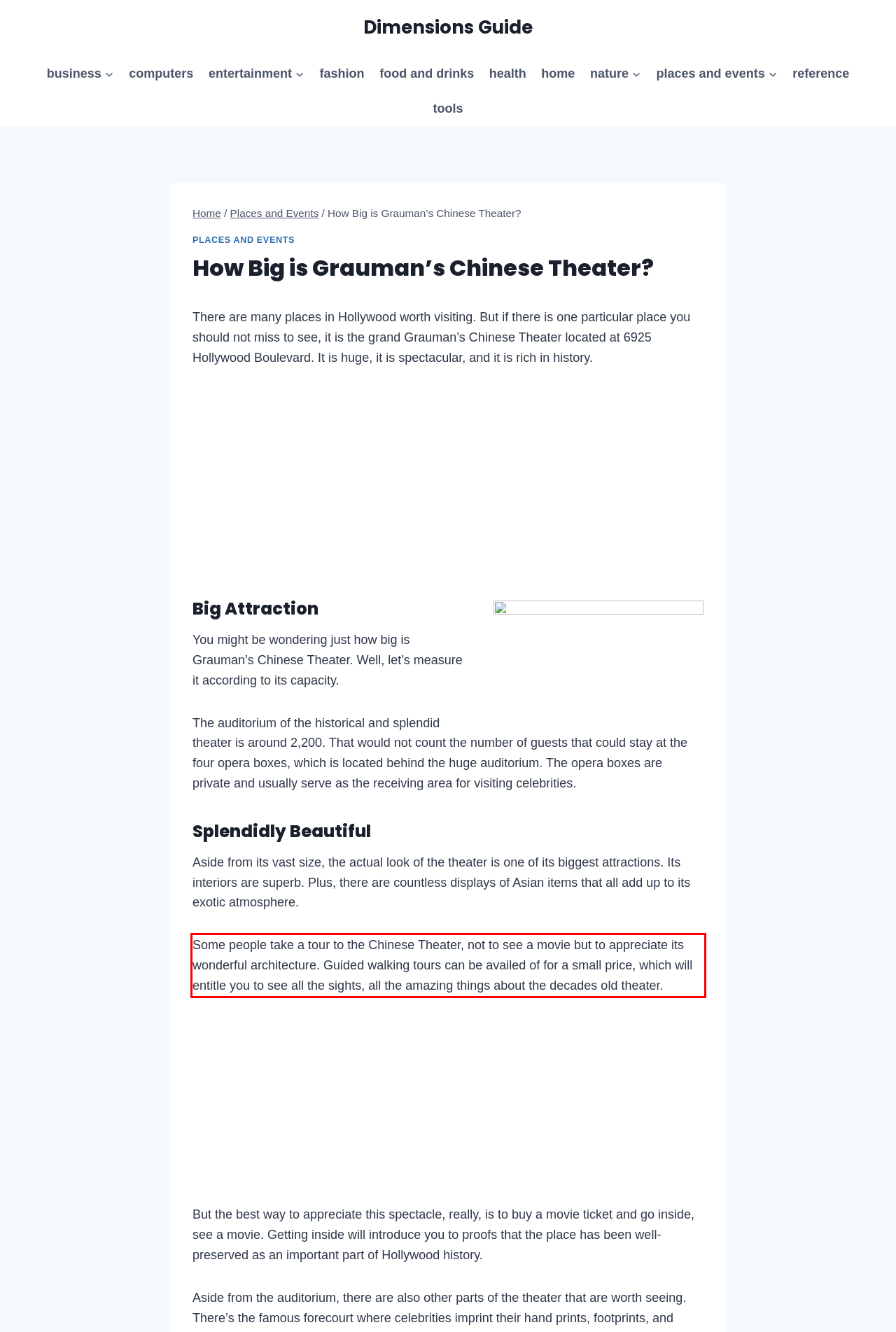You are provided with a screenshot of a webpage featuring a red rectangle bounding box. Extract the text content within this red bounding box using OCR.

Some people take a tour to the Chinese Theater, not to see a movie but to appreciate its wonderful architecture. Guided walking tours can be availed of for a small price, which will entitle you to see all the sights, all the amazing things about the decades old theater.